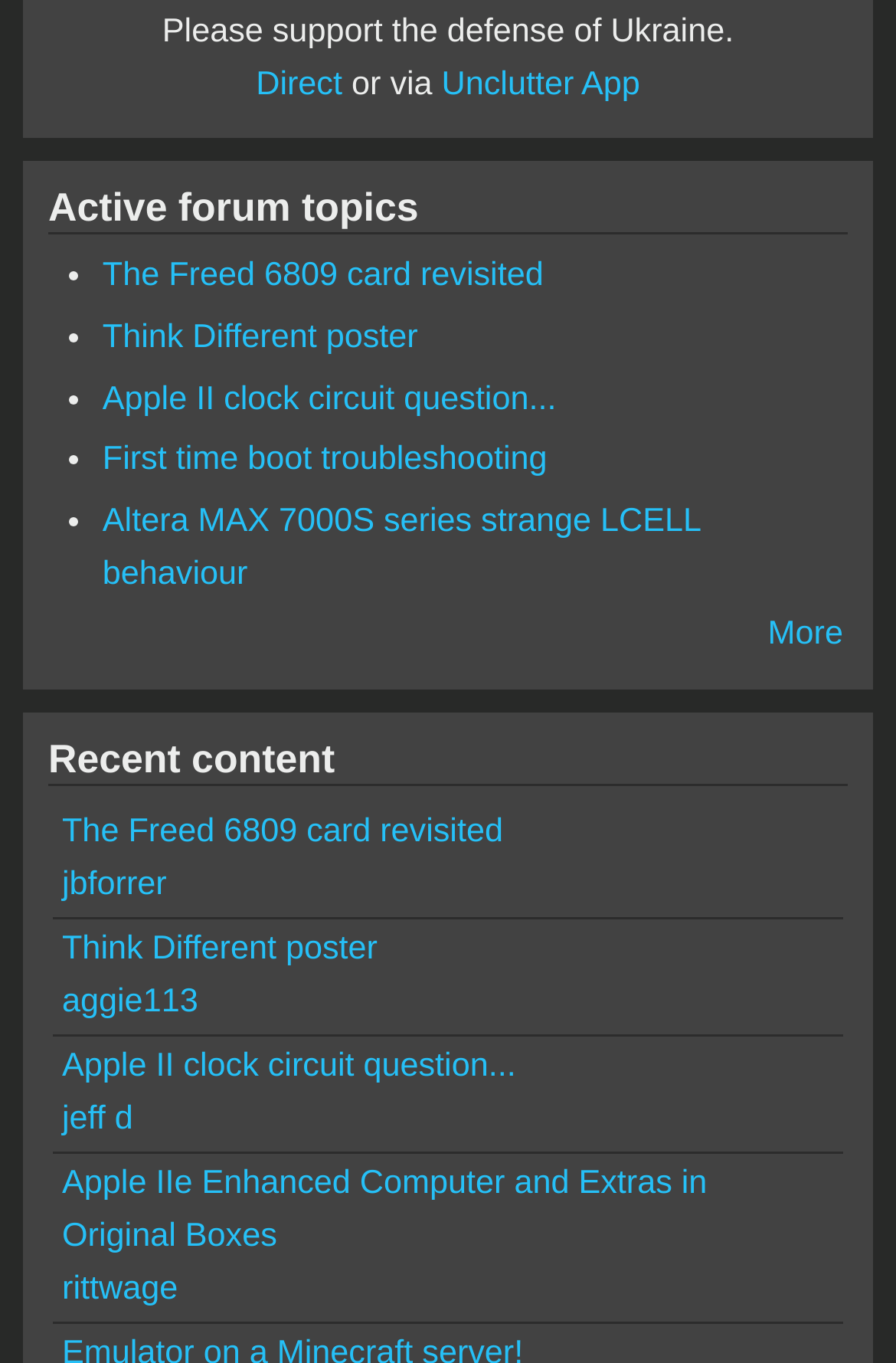Locate the bounding box coordinates of the element's region that should be clicked to carry out the following instruction: "Support the defense of Ukraine directly". The coordinates need to be four float numbers between 0 and 1, i.e., [left, top, right, bottom].

[0.286, 0.049, 0.382, 0.076]